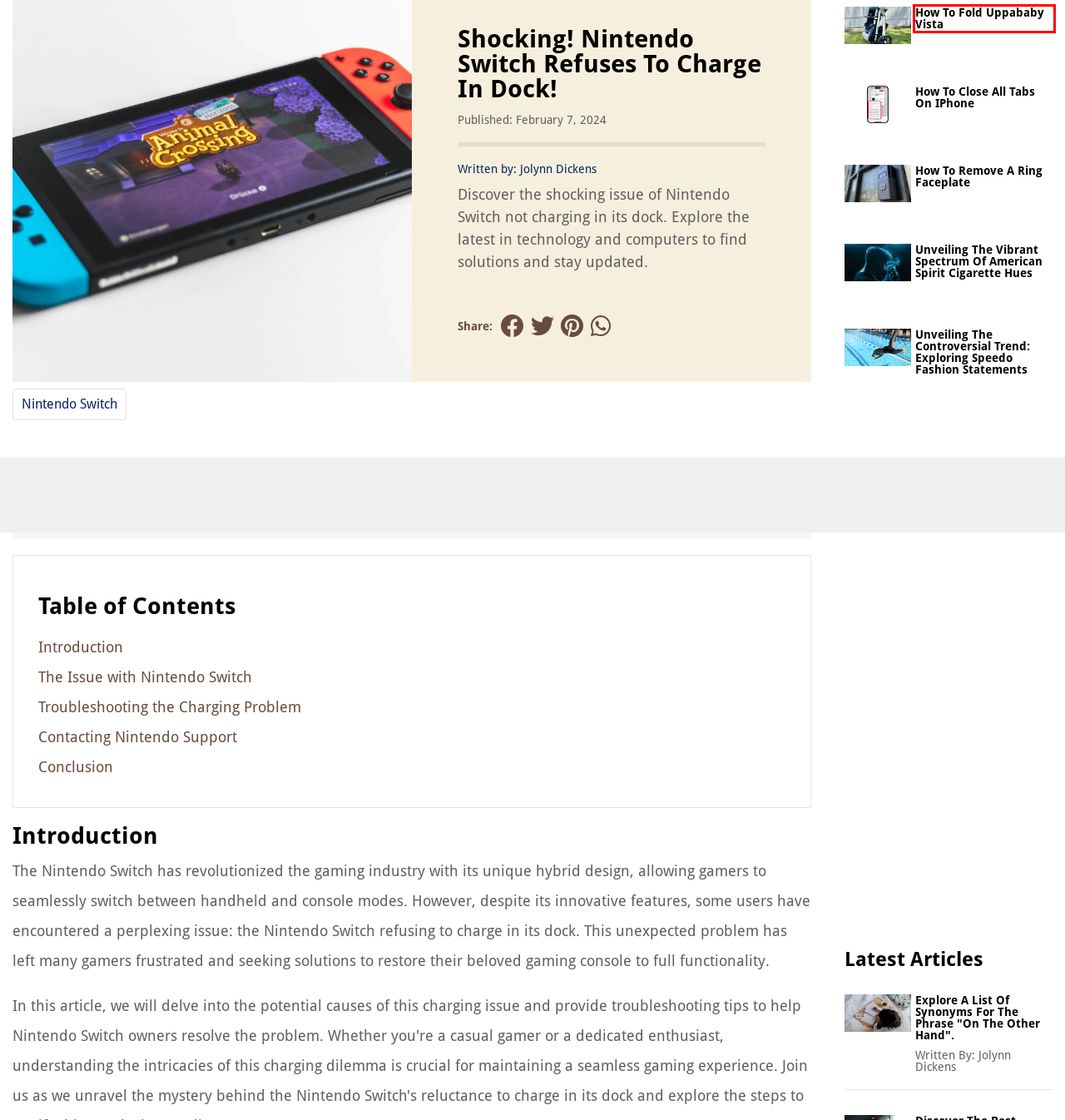Examine the screenshot of a webpage with a red bounding box around a UI element. Your task is to identify the webpage description that best corresponds to the new webpage after clicking the specified element. The given options are:
A. Explore a list of synonyms for the phrase "On The Other Hand". | Noodls
B. How To Close All Tabs On iPhone | Noodls
C. Unveiling the Controversial Trend: Exploring Speedo Fashion Statements | Noodls
D. Nintendo Switch Archives | Noodls
E. How to Remove a Ring Faceplate | Noodls
F. Affiliate Disclosure | Noodls
G. How To Fold Uppababy Vista | Noodls
H. Unveiling the Vibrant Spectrum of American Spirit Cigarette Hues | Noodls

G